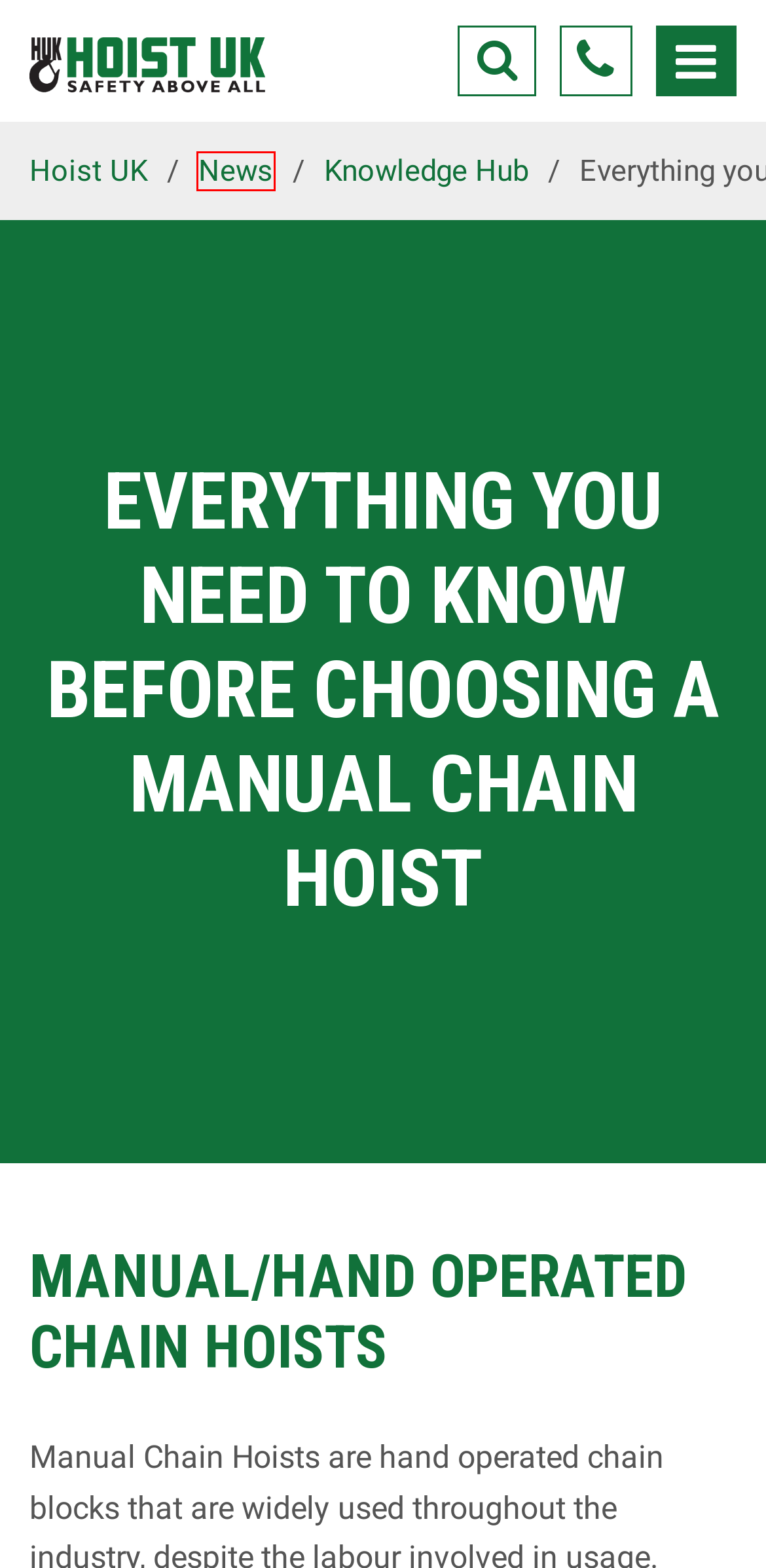Evaluate the webpage screenshot and identify the element within the red bounding box. Select the webpage description that best fits the new webpage after clicking the highlighted element. Here are the candidates:
A. Hoist UK - Lifting & Handling Solutions for Industrial & Entertainment
B. News - Hoist UK
C. Hoist UK - About Us
D. Web Design Liverpool | A Full Service Website Design & Marketing Agency.
E. Verlinde Lifting Equipment UK | Leading Supplier - Hoist UK
F. Knowledge Hub for all things Hoist, Gantry and Jib Crane related
G. Entertainment - Hoist UK
H. Industrial and Entertainment Case studies from Hoist UK

B